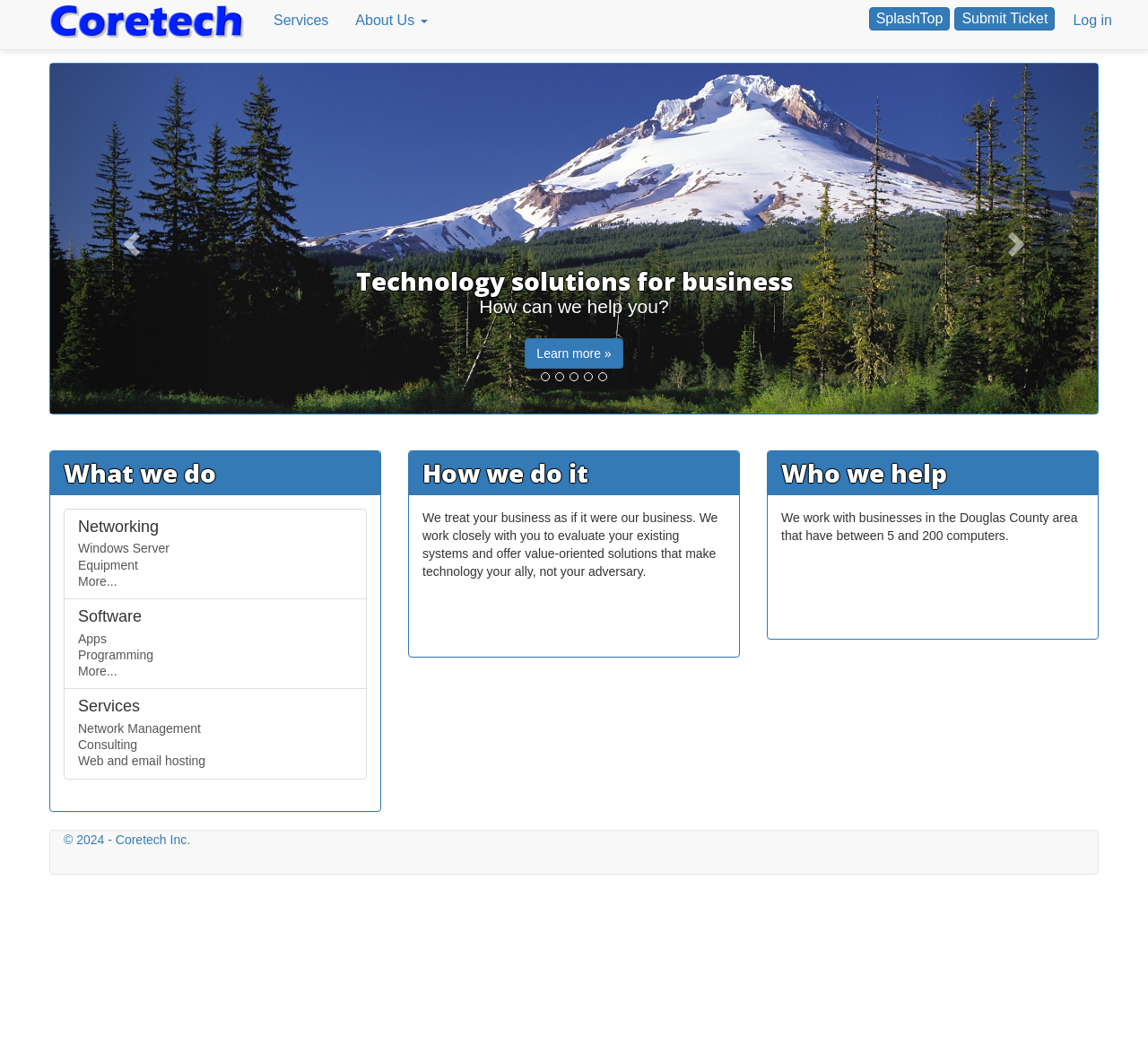What is the company's approach to technology?
Examine the image and provide an in-depth answer to the question.

The company's approach to technology is to provide value-oriented solutions, which is evident from the text 'We work closely with you to evaluate your existing systems and offer value-oriented solutions that make technology your ally, not your adversary'.